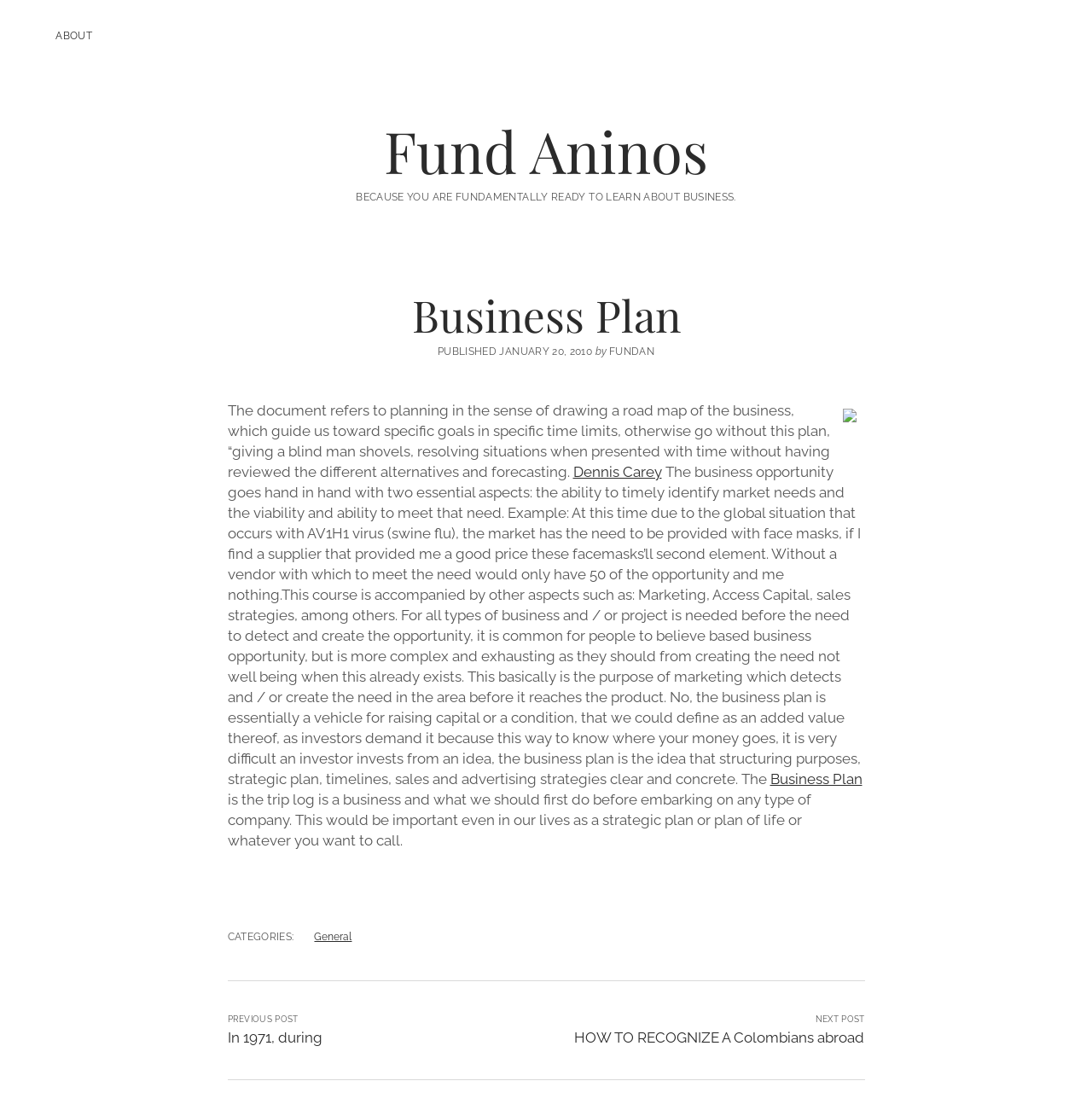Please provide a short answer using a single word or phrase for the question:
What is the purpose of a business plan?

Raising capital